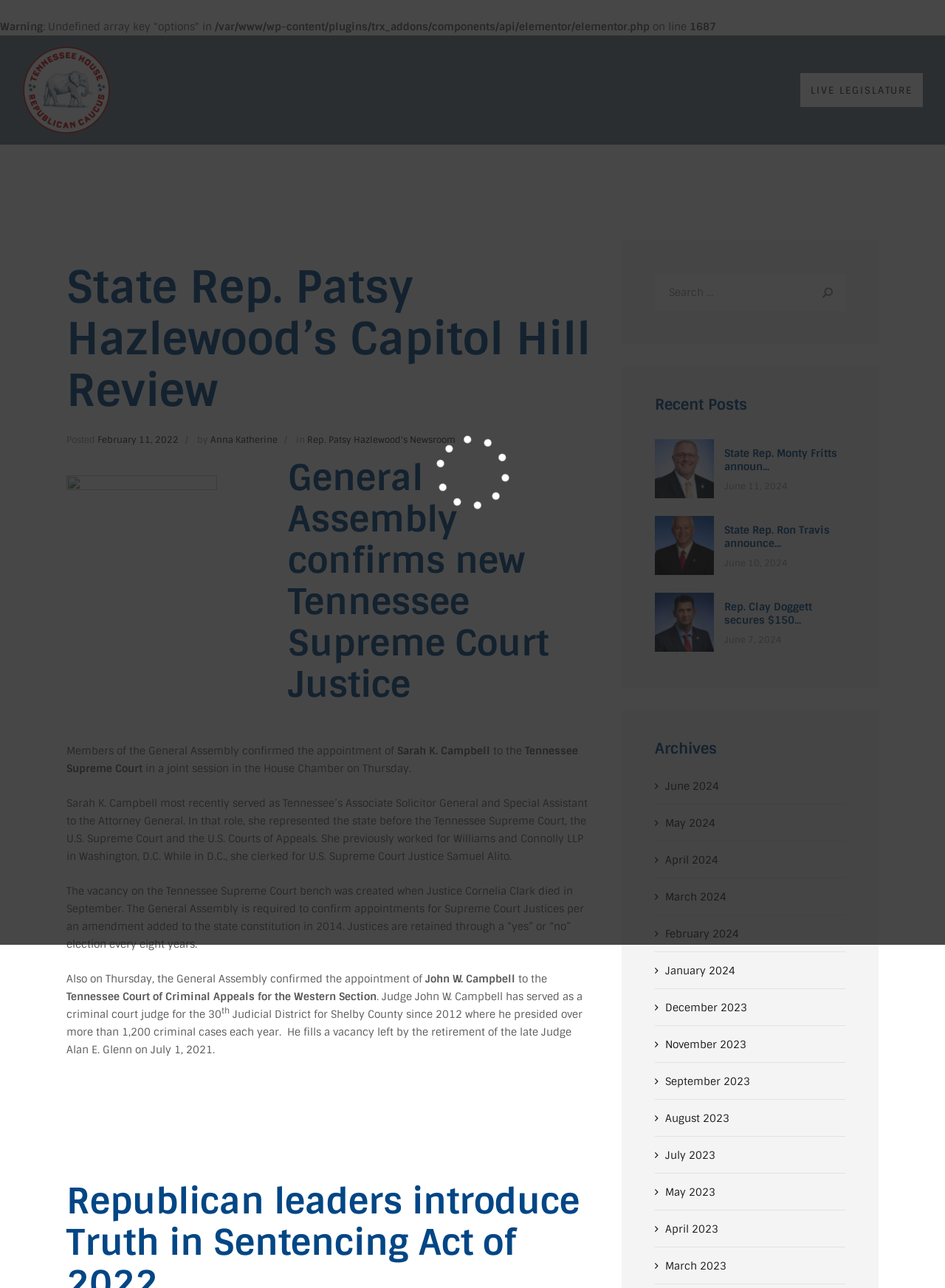Can you locate the main headline on this webpage and provide its text content?

State Rep. Patsy Hazlewood’s Capitol Hill Review